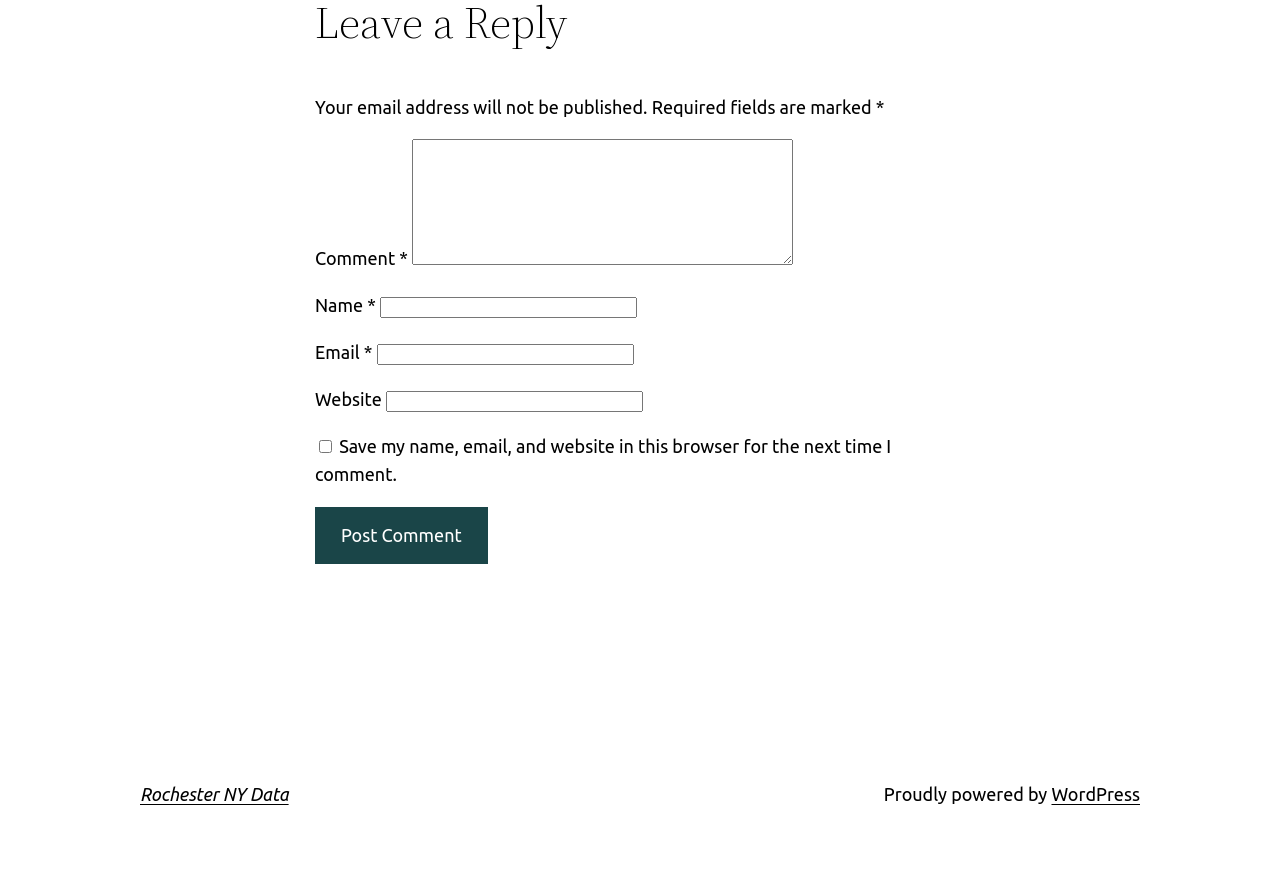How many links are there at the bottom of the page?
Refer to the screenshot and answer in one word or phrase.

2